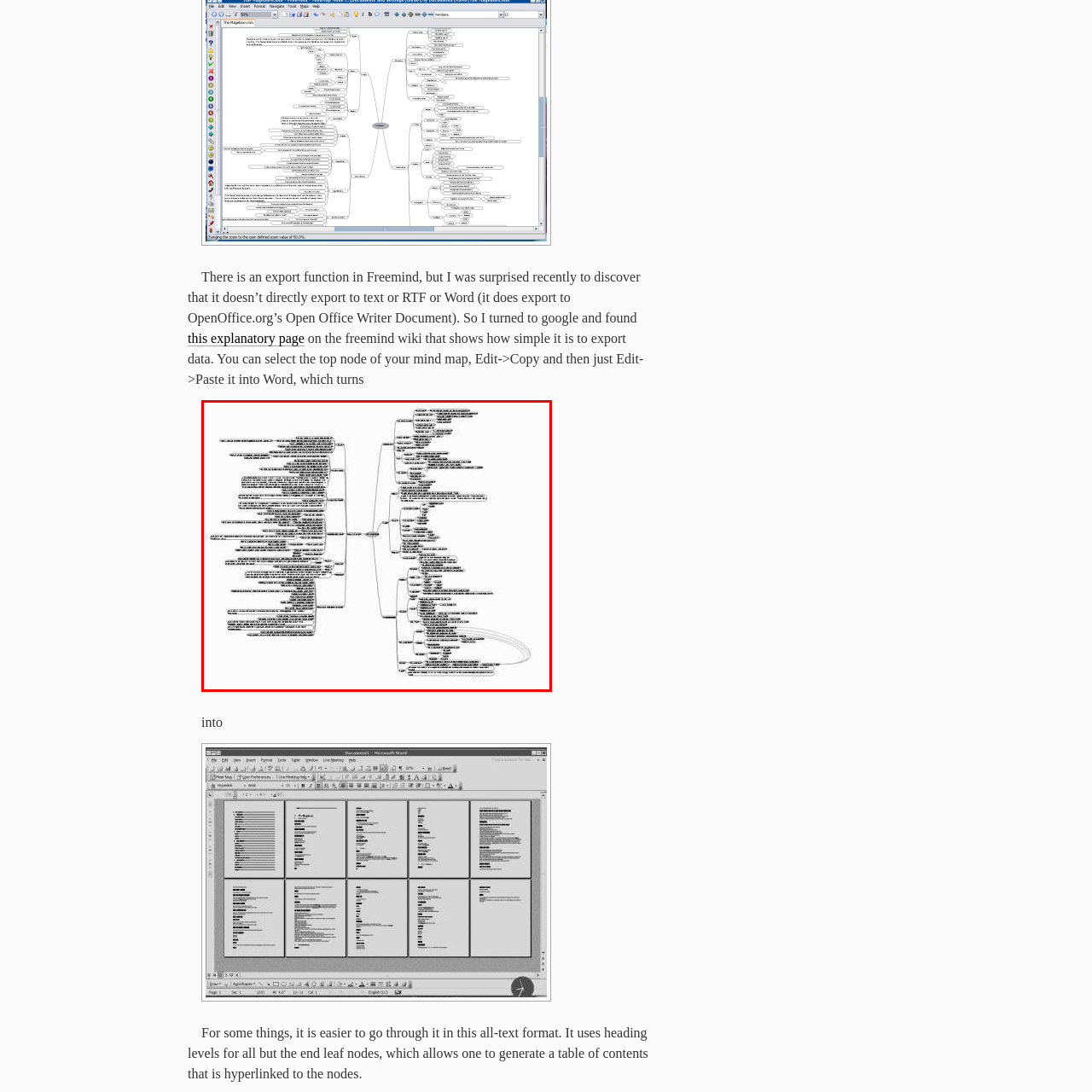What is the purpose of the mind map?
Carefully examine the image highlighted by the red bounding box and provide a detailed answer to the question.

The caption explains that the mind map allows users to organize their thoughts hierarchically, providing a clear overview of how different ideas relate to one another, making it easier to understand and navigate through related themes.